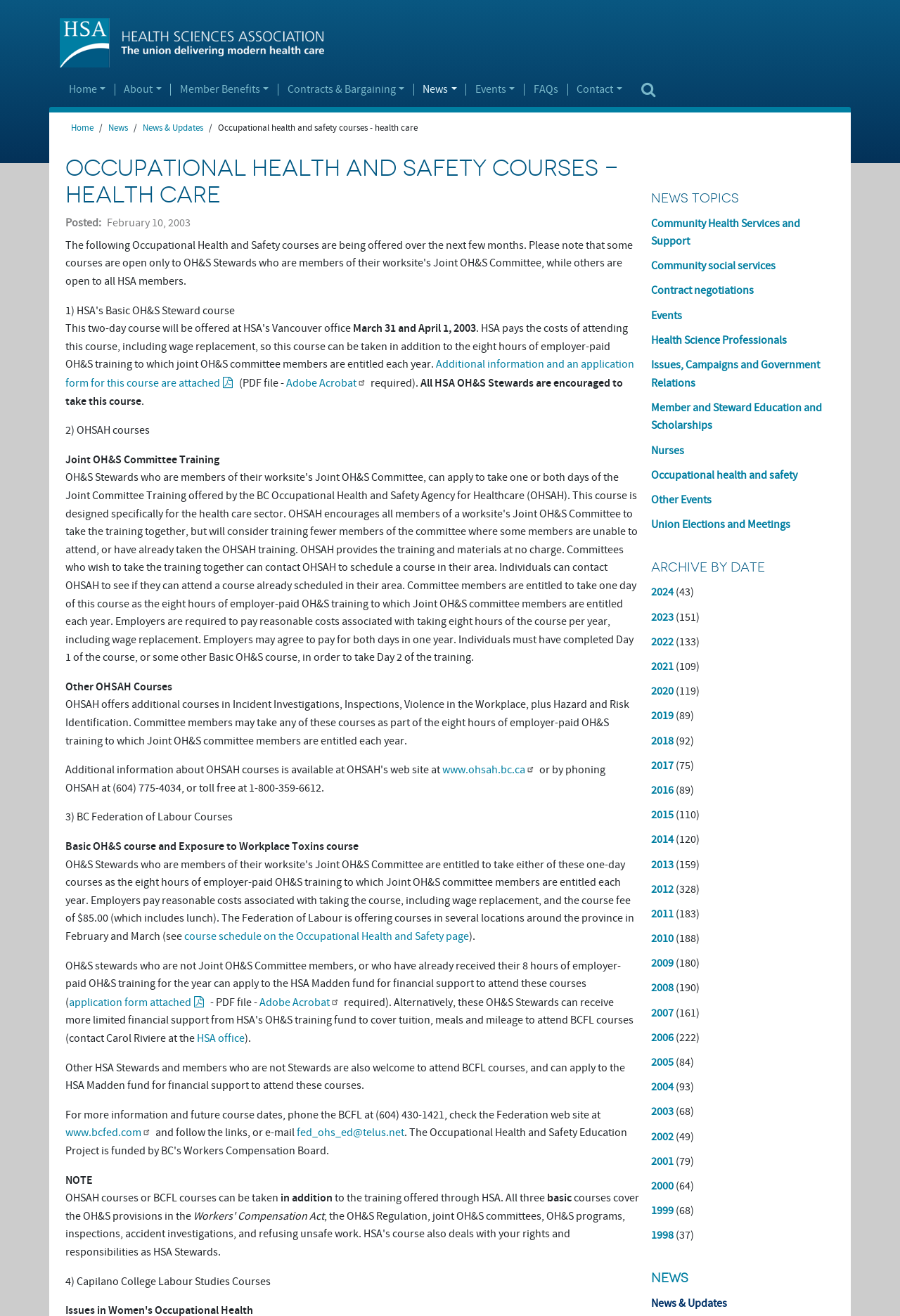Highlight the bounding box coordinates of the element that should be clicked to carry out the following instruction: "Click the Earwolf link". The coordinates must be given as four float numbers ranging from 0 to 1, i.e., [left, top, right, bottom].

None